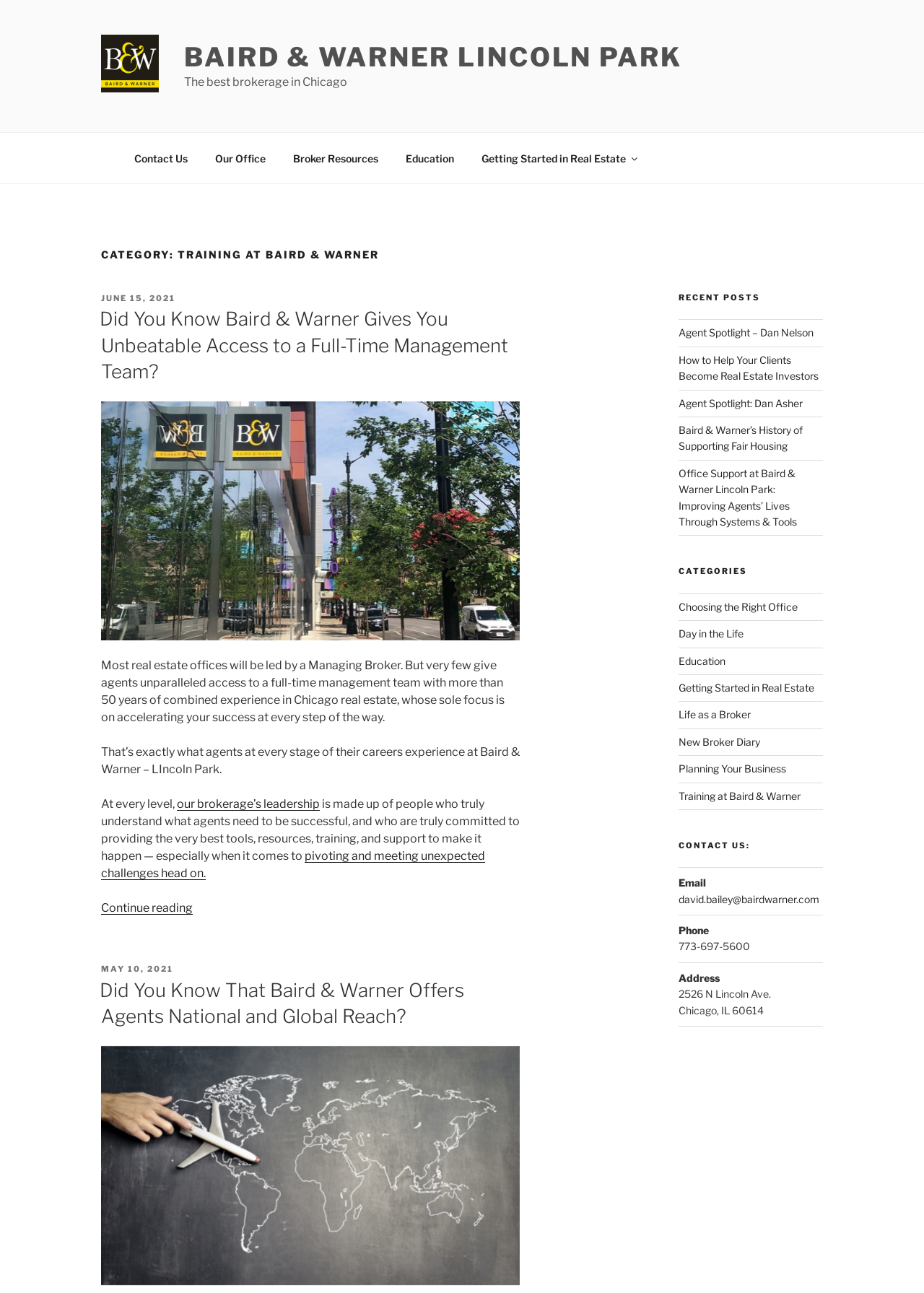Determine the bounding box coordinates of the clickable area required to perform the following instruction: "Click on the 'Education' category". The coordinates should be represented as four float numbers between 0 and 1: [left, top, right, bottom].

[0.734, 0.506, 0.785, 0.516]